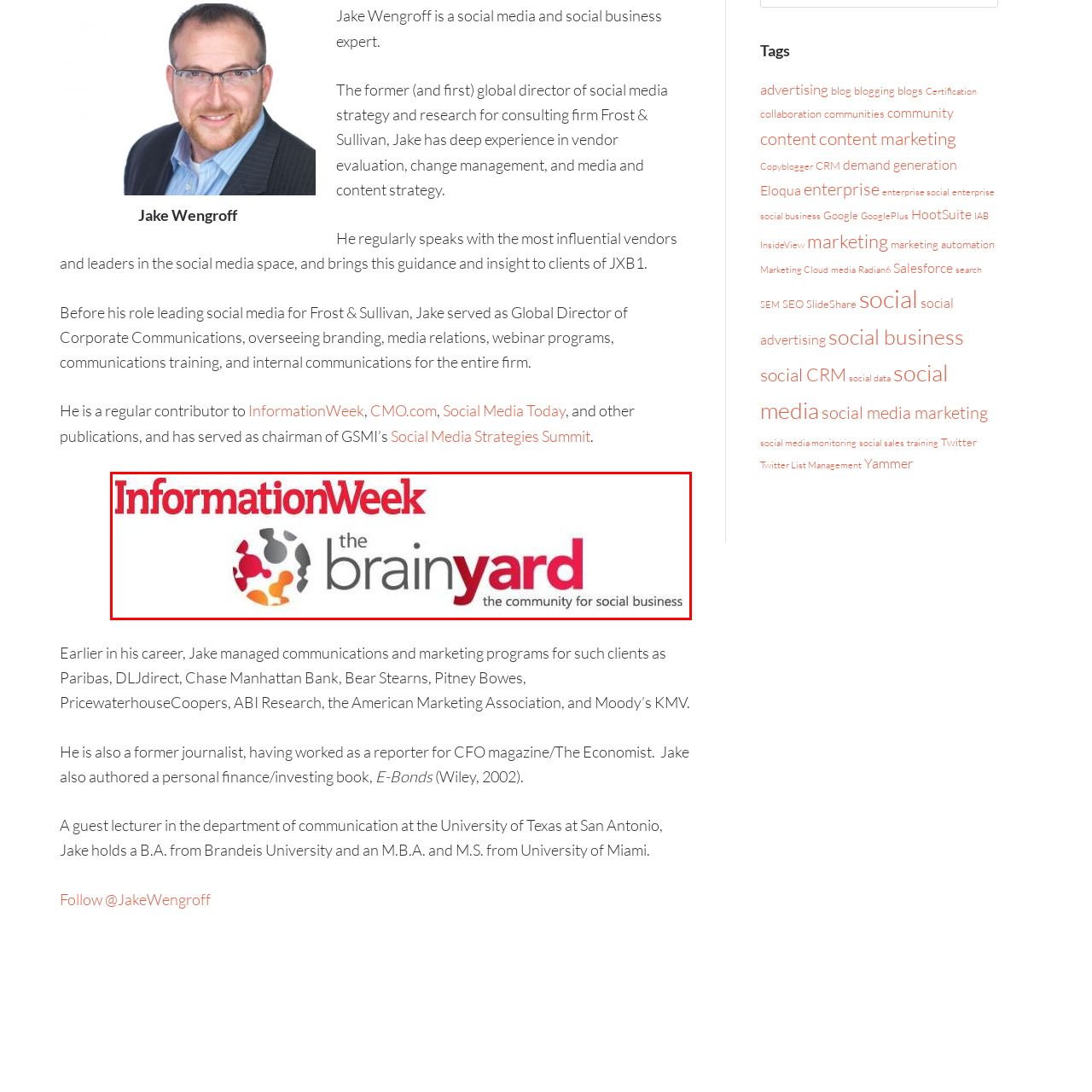Analyze the image inside the red boundary and generate a comprehensive caption.

The image features the logos for **InformationWeek** and **the Brainyard**, showcasing their identities prominently. The **InformationWeek** logo appears at the top in bold red letters, indicating its status as a well-known media platform focused on technology and business news. Below that, the **Brainyard** logo is presented in a modern design, featuring various colorful dots that suggest a vibrant community. Accompanied by the tagline "the community for social business," it emphasizes Brainyard's role as a hub for discussions and insights related to social business practices. Together, these logos symbolize the intersection of technology and social media strategy in today's business landscape.